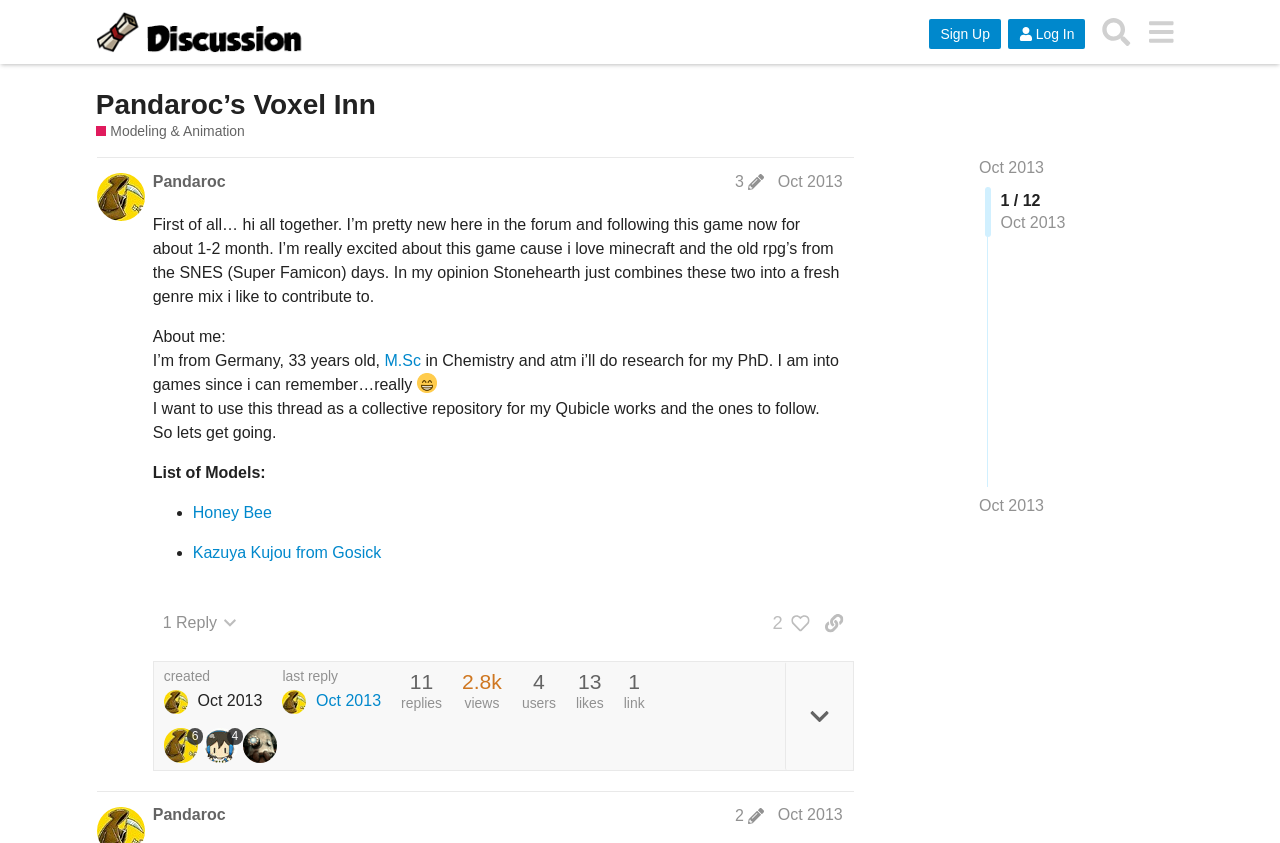Please specify the bounding box coordinates of the clickable region necessary for completing the following instruction: "Log In". The coordinates must consist of four float numbers between 0 and 1, i.e., [left, top, right, bottom].

[0.787, 0.022, 0.848, 0.058]